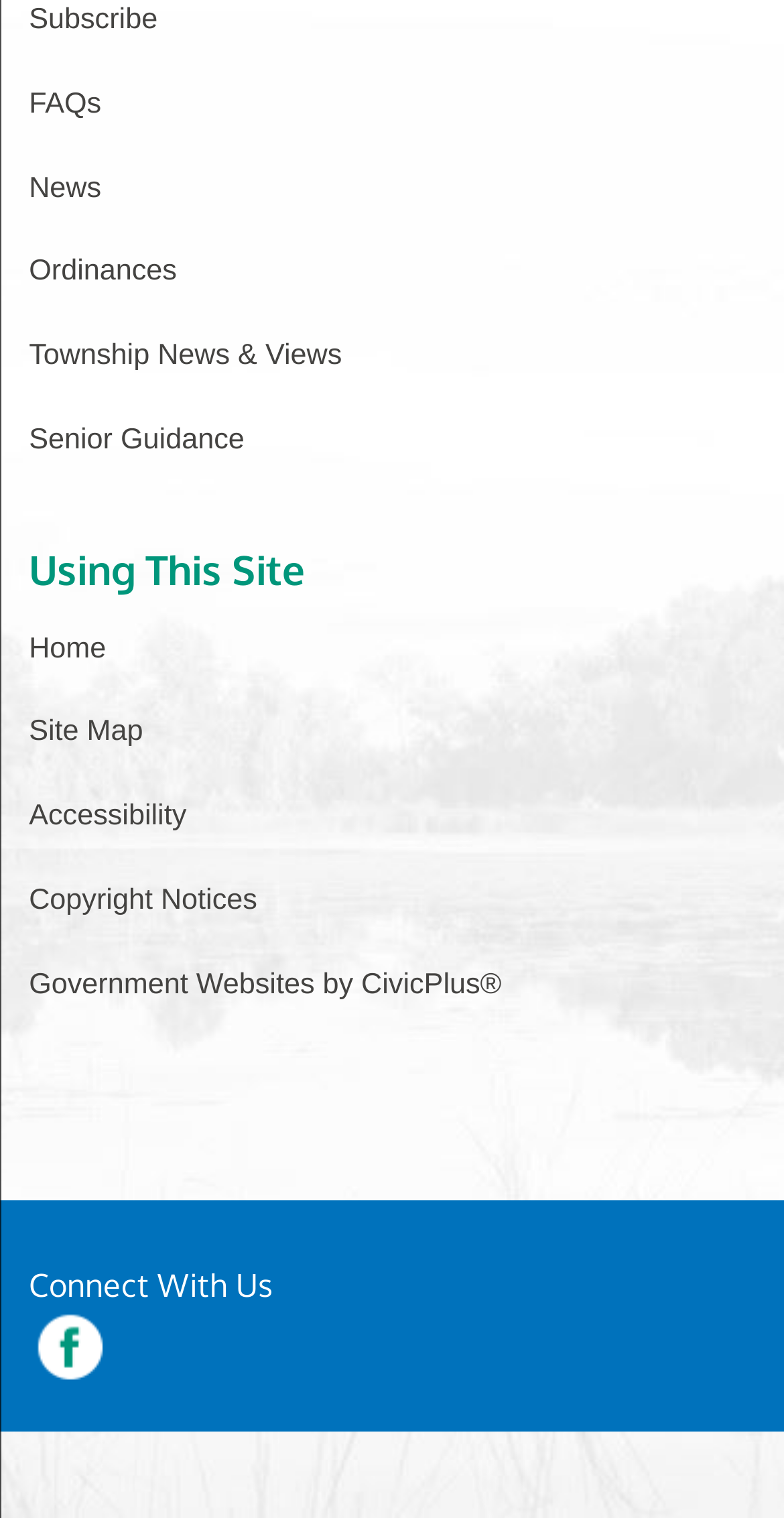Locate the bounding box coordinates of the clickable area to execute the instruction: "Visit the Township News & Views page". Provide the coordinates as four float numbers between 0 and 1, represented as [left, top, right, bottom].

[0.037, 0.224, 0.436, 0.302]